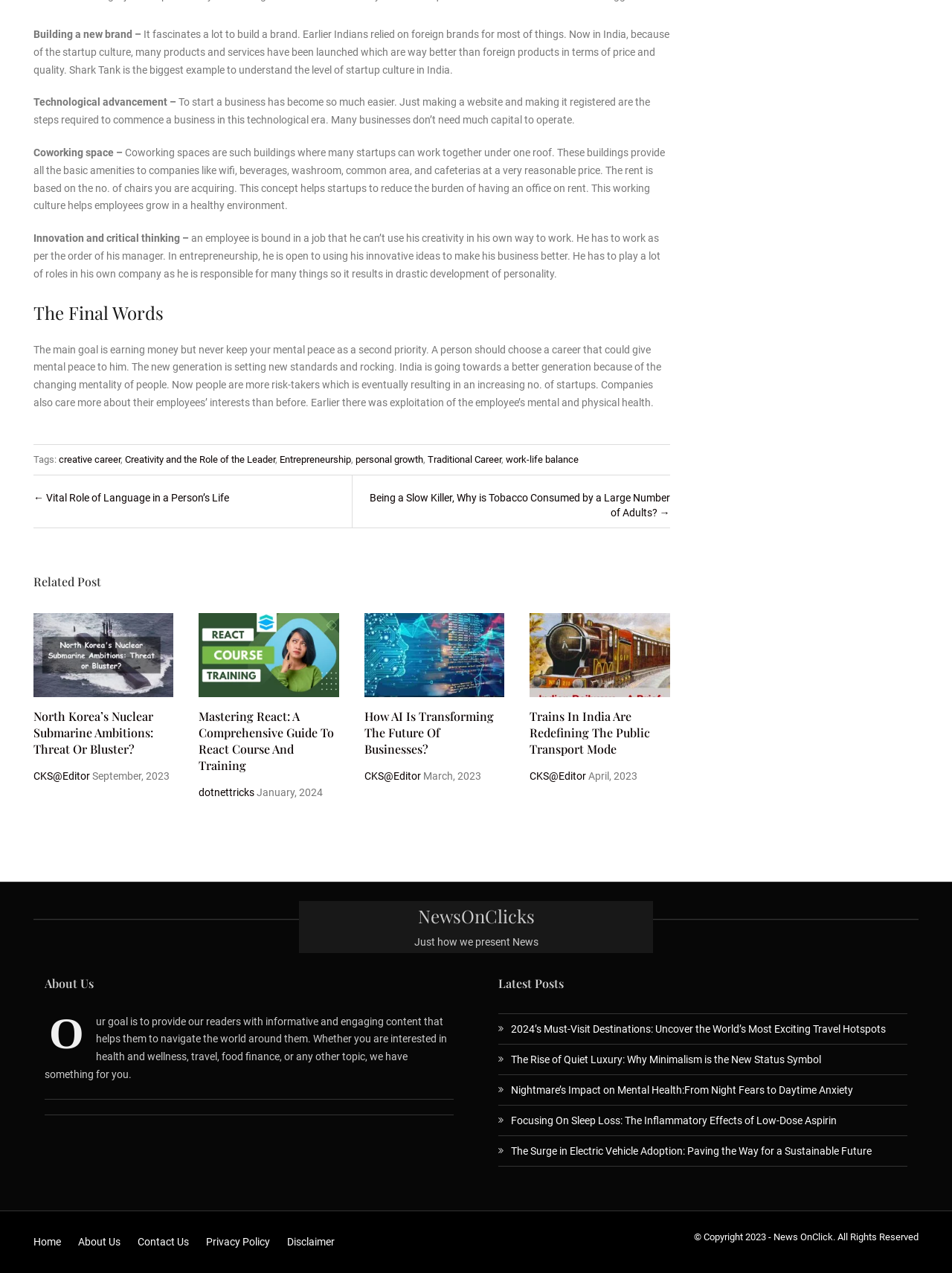Specify the bounding box coordinates of the area that needs to be clicked to achieve the following instruction: "Check the 'NewsOnClicks' heading".

[0.326, 0.711, 0.674, 0.728]